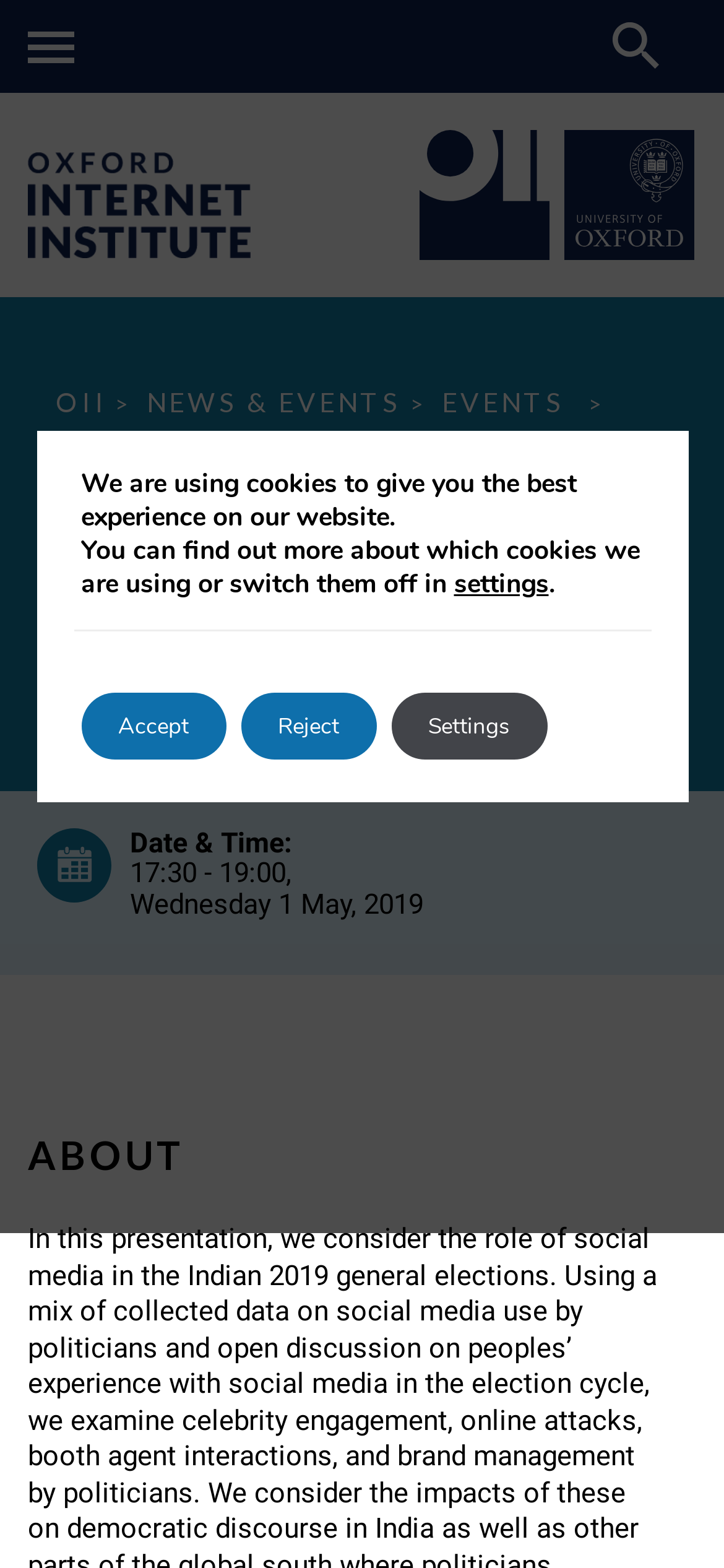Kindly determine the bounding box coordinates of the area that needs to be clicked to fulfill this instruction: "Visit the OII homepage".

[0.038, 0.147, 0.346, 0.17]